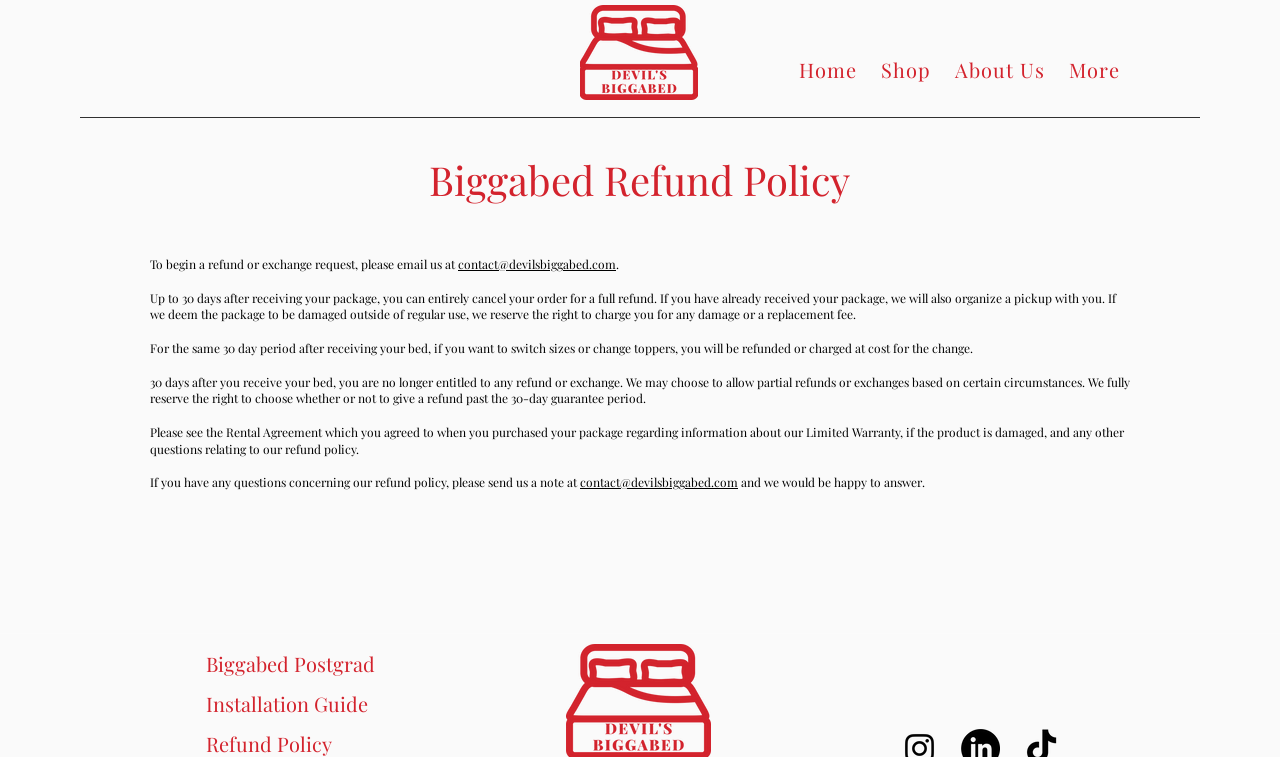Can you switch sizes or change toppers after 30 days?
Based on the screenshot, provide your answer in one word or phrase.

No